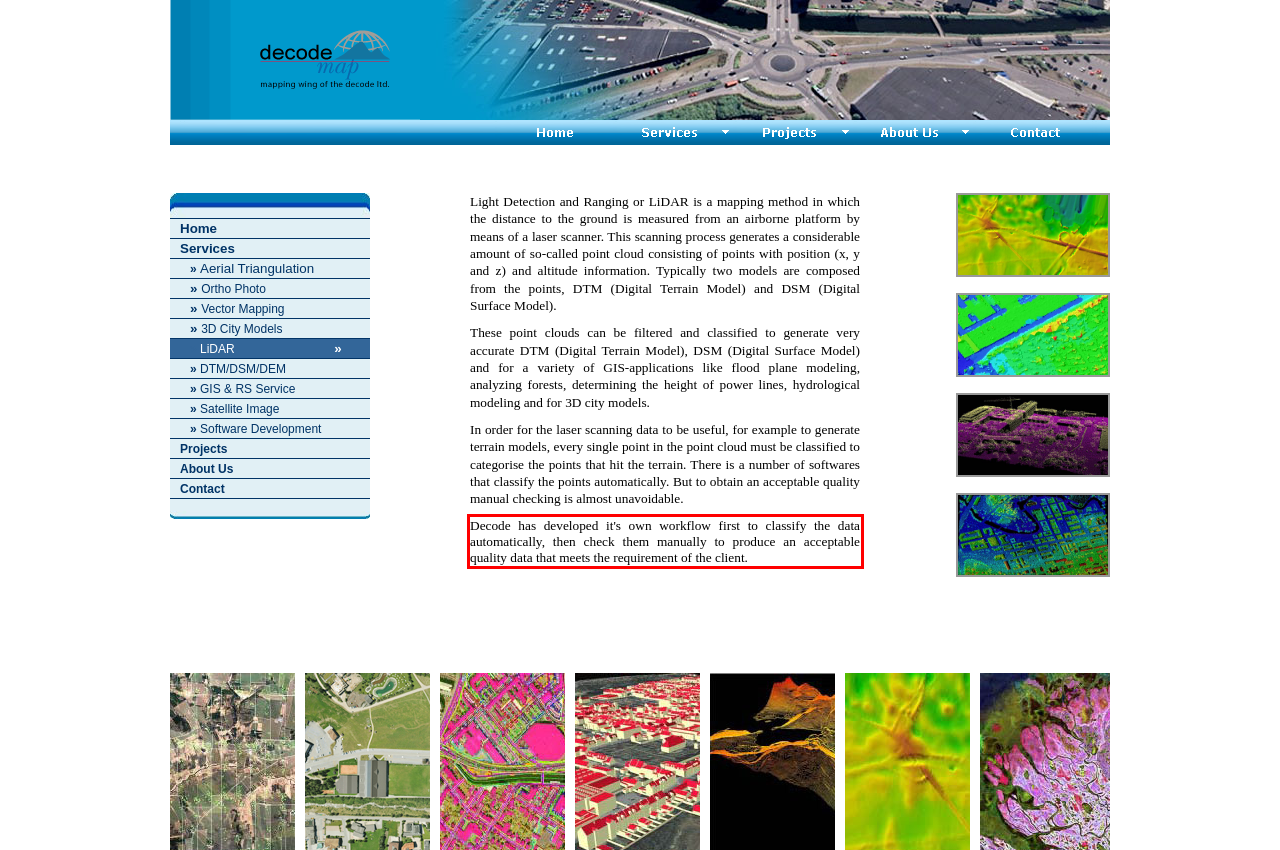Analyze the red bounding box in the provided webpage screenshot and generate the text content contained within.

Decode has developed it's own workflow first to classify the data automatically, then check them manually to produce an acceptable quality data that meets the requirement of the client.